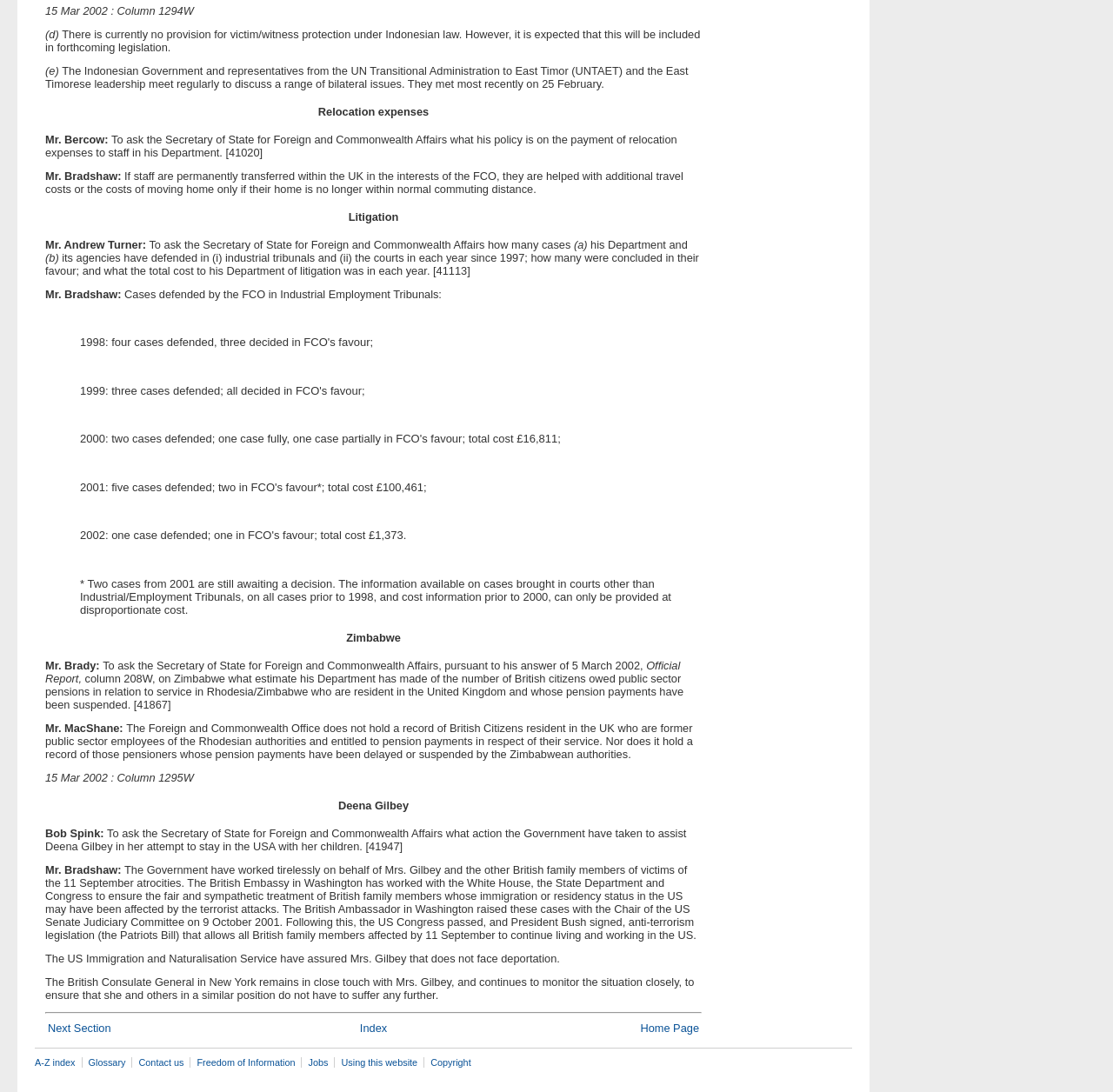What is the topic of the first question asked by Mr. Bercow?
Please give a detailed and elaborate answer to the question based on the image.

The first question asked by Mr. Bercow is 'To ask the Secretary of State for Foreign and Commonwealth Affairs what his policy is on the payment of relocation expenses to staff in his Department.' Therefore, the topic of the question is relocation expenses.